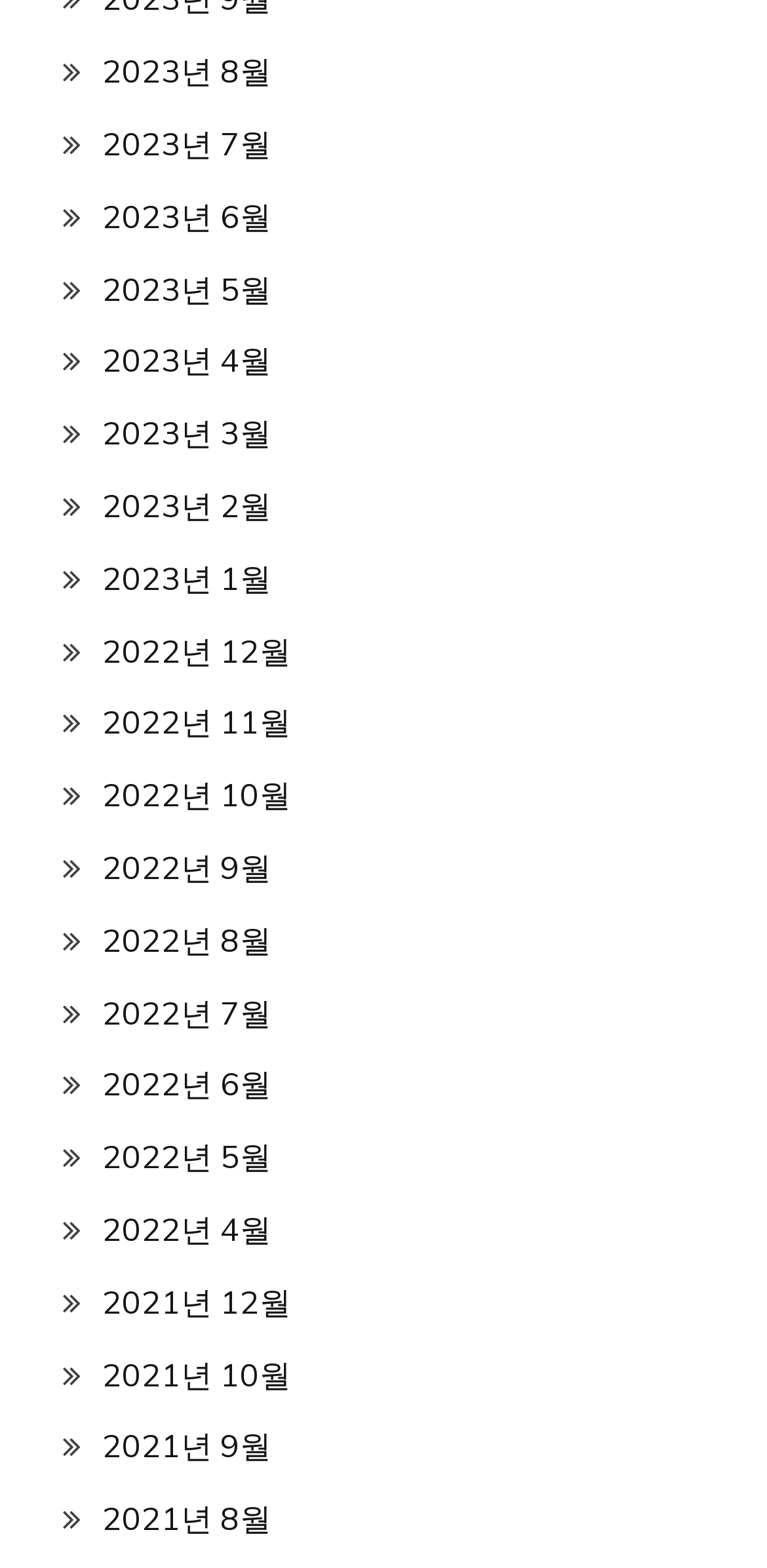Pinpoint the bounding box coordinates of the clickable area necessary to execute the following instruction: "View archives for 2022년 12월". The coordinates should be given as four float numbers between 0 and 1, namely [left, top, right, bottom].

[0.133, 0.402, 0.379, 0.427]